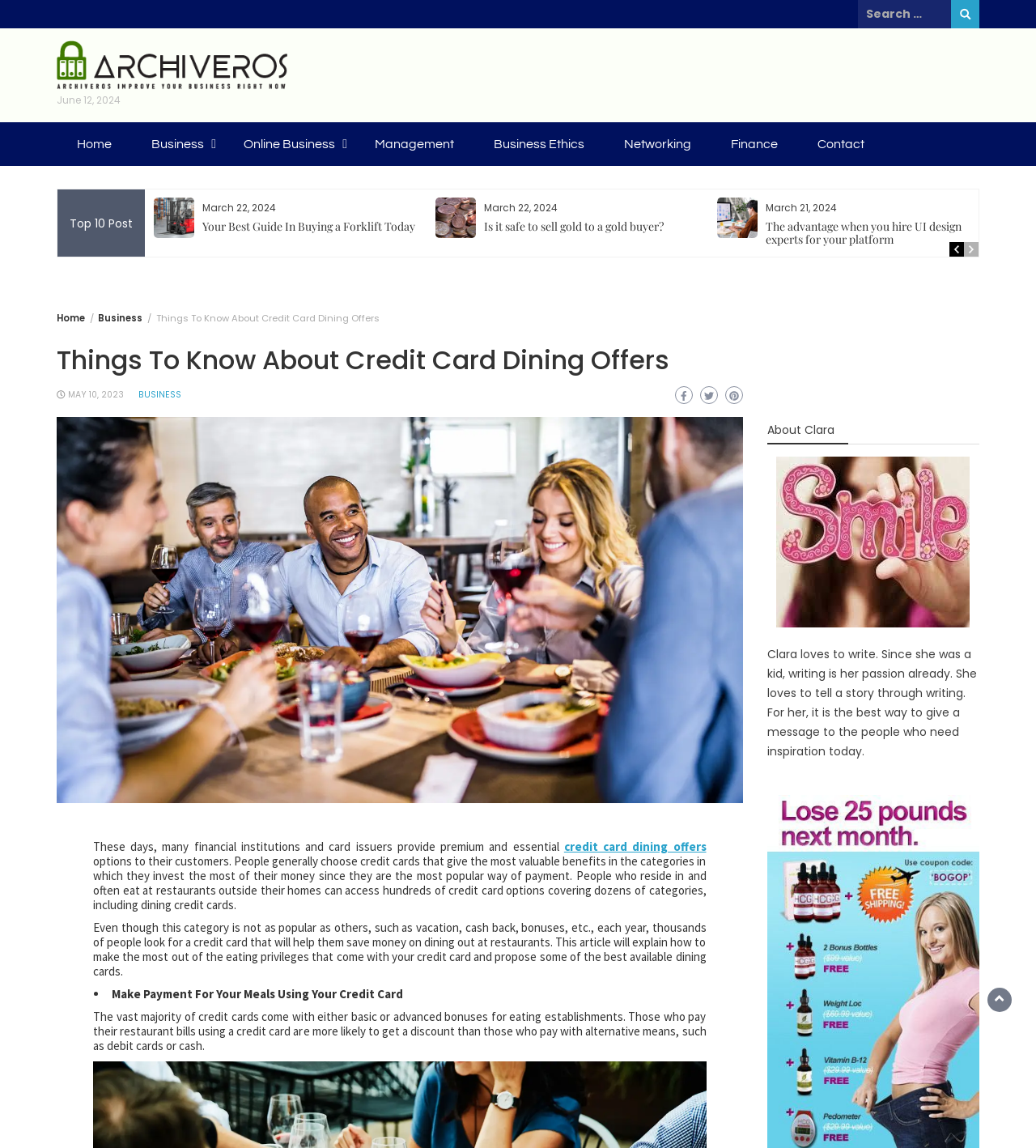Offer a thorough description of the webpage.

The webpage is about credit card dining offers, with a focus on providing information and guidance to users. At the top, there is a search bar with a search button, allowing users to search for specific topics. Below the search bar, there is a navigation menu with links to various categories, including Home, Business, Management, Finance, and Contact.

On the left side of the page, there is a section displaying the top 10 posts, each with a thumbnail image, a title, and a date. The posts are arranged vertically, with the most recent one at the top.

The main content of the page is divided into sections. The first section has a heading "Things To Know About Credit Card Dining Offers" and provides an introduction to the topic. Below the heading, there is a figure with an image related to credit card dining offers.

The next section explains the benefits of using credit cards for dining, including the ability to earn rewards and discounts. The text is divided into paragraphs, with bullet points highlighting key points. The section also includes links to related topics.

On the right side of the page, there is a section with information about the author, Clara, including a brief bio and a photo.

Throughout the page, there are various links and buttons, allowing users to navigate to different sections or access additional information. The overall layout is clean and easy to navigate, with clear headings and concise text.